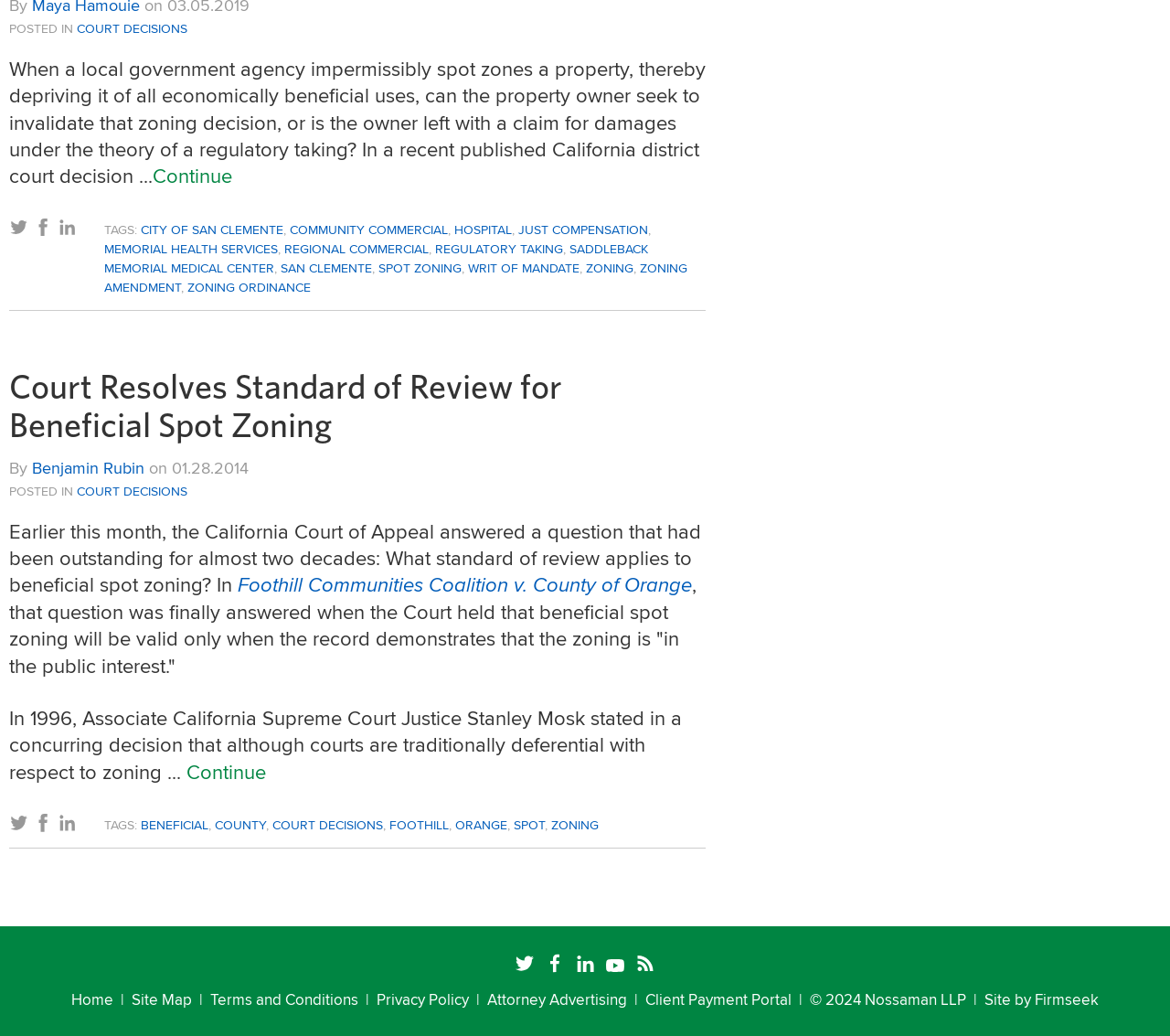Predict the bounding box coordinates of the area that should be clicked to accomplish the following instruction: "Read the article about Court Resolves Standard of Review for Beneficial Spot Zoning". The bounding box coordinates should consist of four float numbers between 0 and 1, i.e., [left, top, right, bottom].

[0.008, 0.358, 0.48, 0.429]